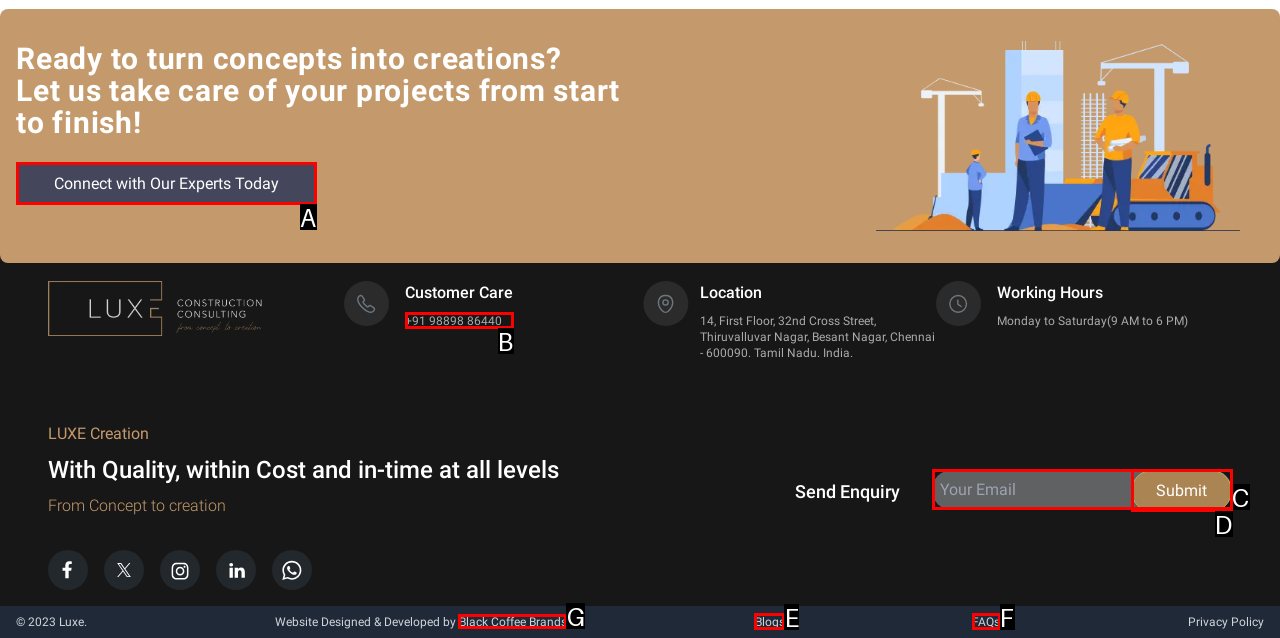Determine which UI element matches this description: +91 98898 86440
Reply with the appropriate option's letter.

B